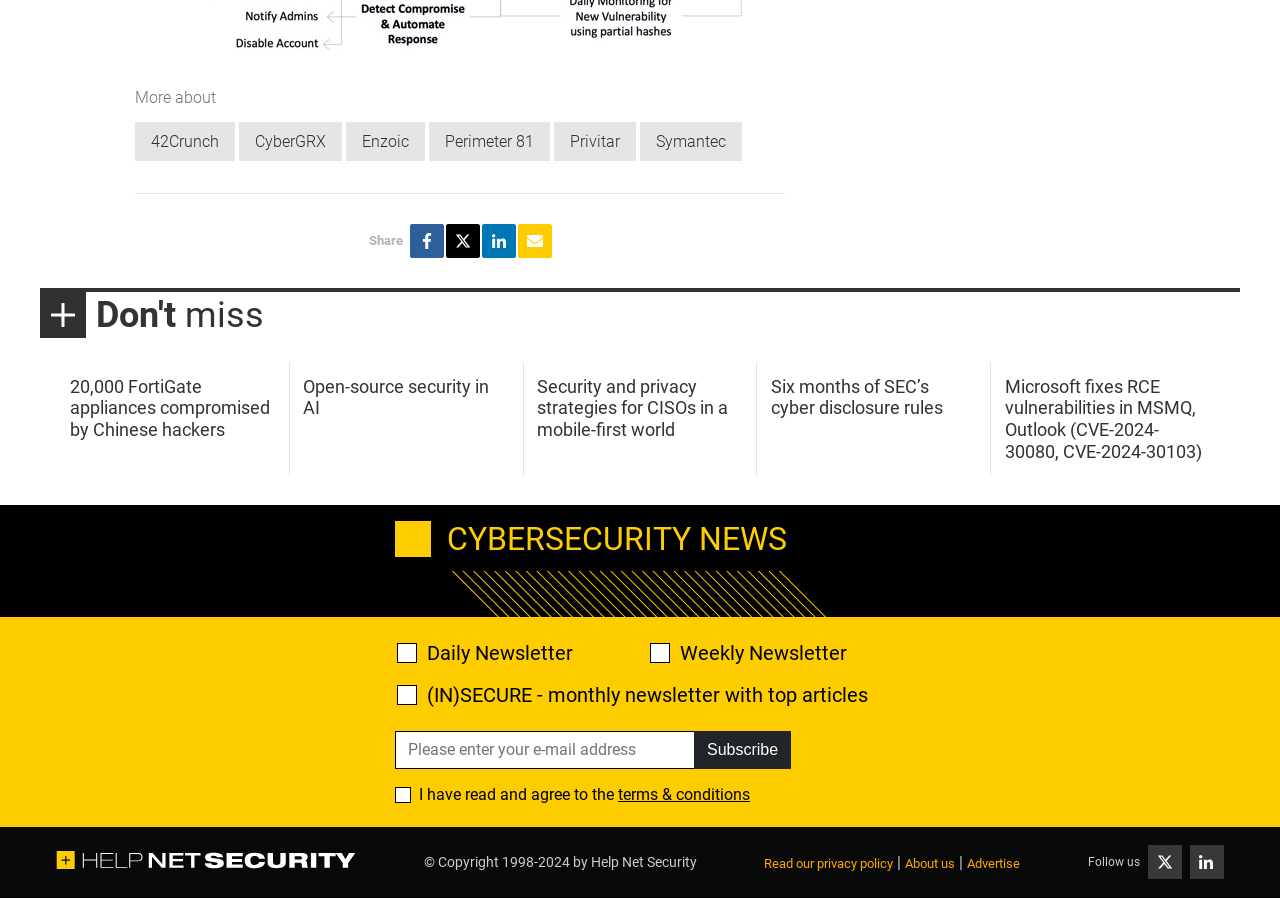Based on the image, provide a detailed response to the question:
What is the topic of the links in the middle section?

The links in the middle section of the webpage appear to be related to cybersecurity news, with topics such as FortiGate appliances being compromised, open-source security in AI, and security and privacy strategies for CISOs.